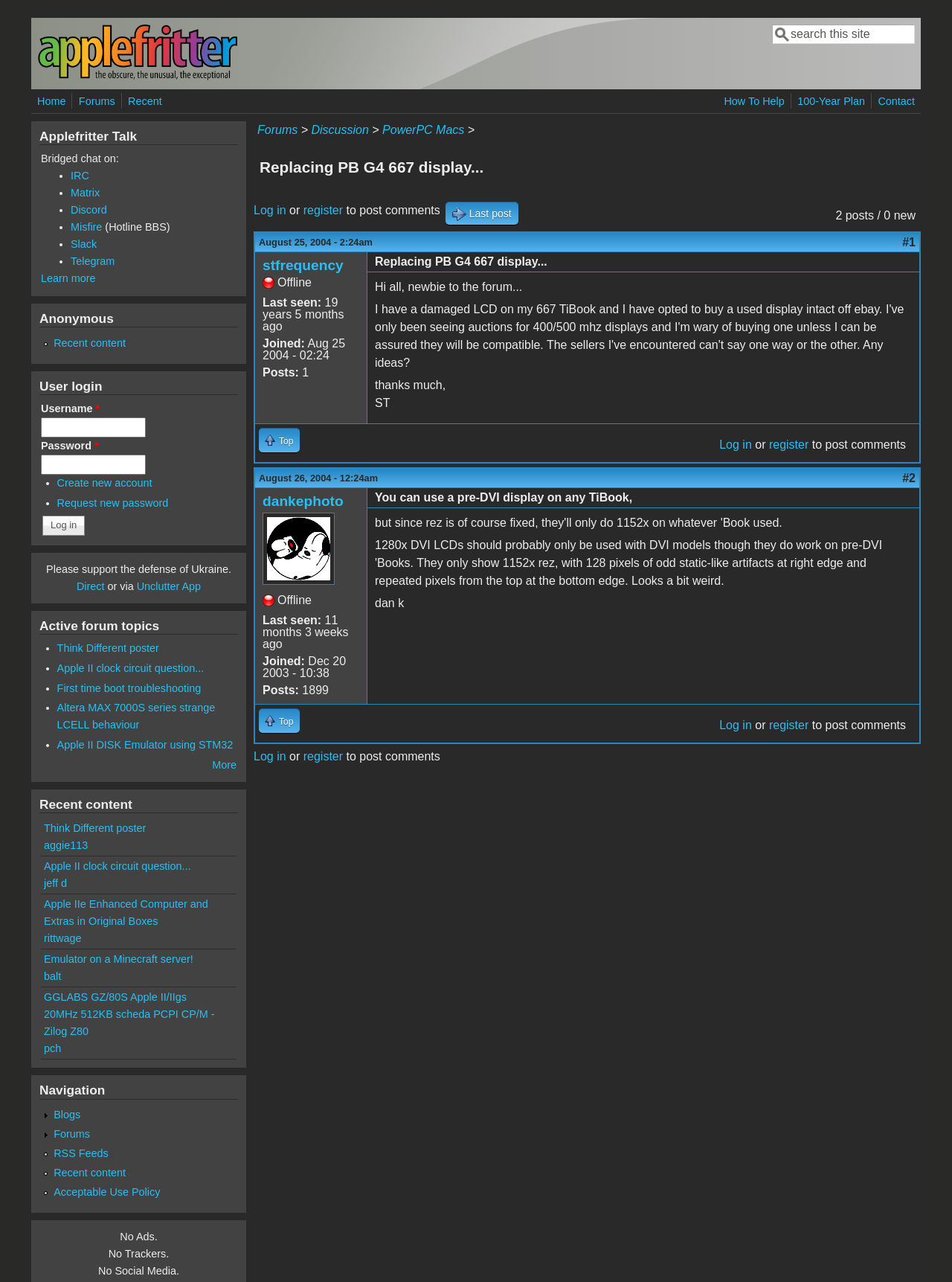Bounding box coordinates are specified in the format (top-left x, top-left y, bottom-right x, bottom-right y). All values are floating point numbers bounded between 0 and 1. Please provide the bounding box coordinate of the region this sentence describes: Apple II clock circuit question...

[0.06, 0.517, 0.214, 0.526]